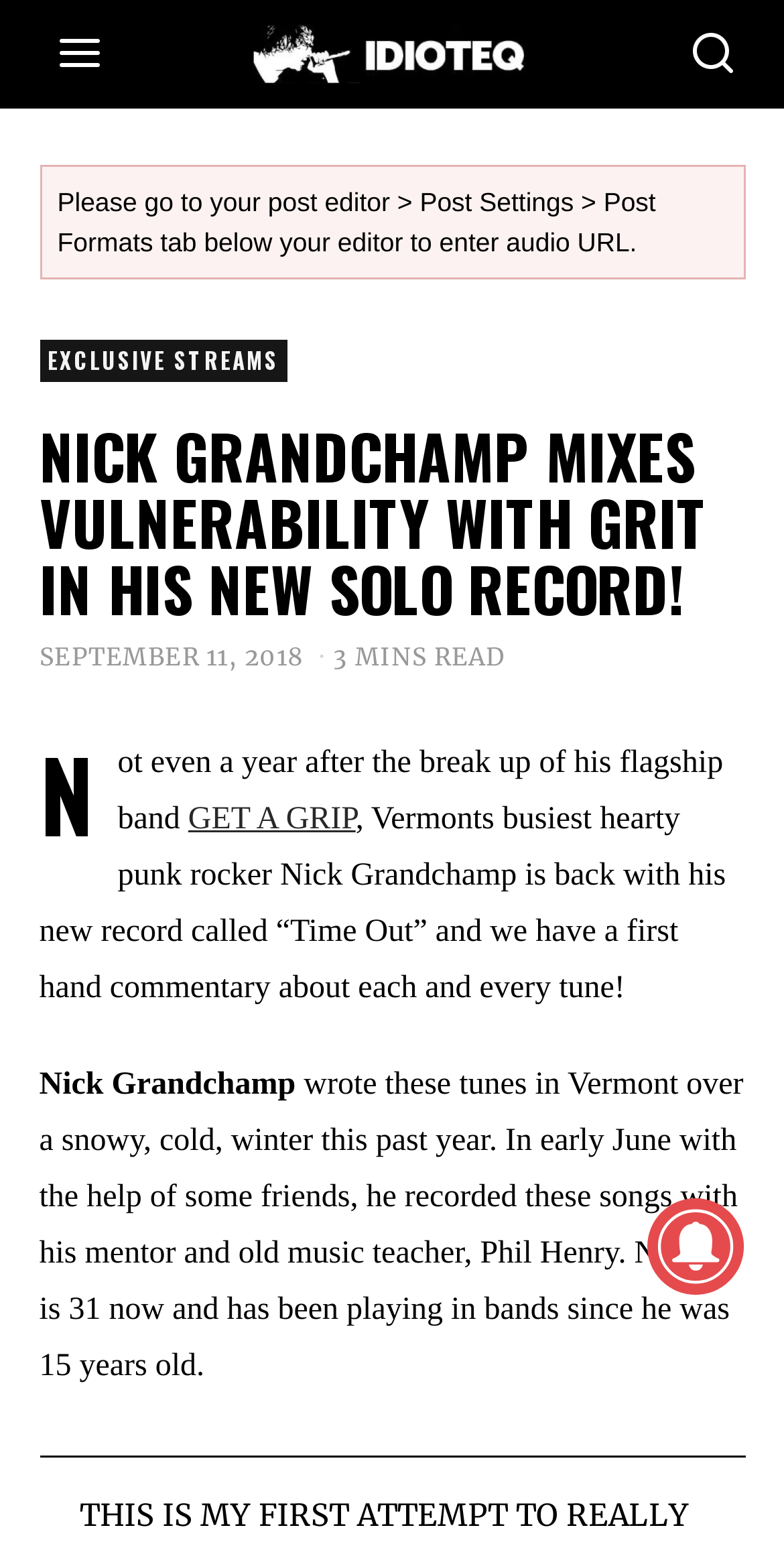Using the provided element description, identify the bounding box coordinates as (top-left x, top-left y, bottom-right x, bottom-right y). Ensure all values are between 0 and 1. Description: GET A GRIP

[0.24, 0.519, 0.454, 0.541]